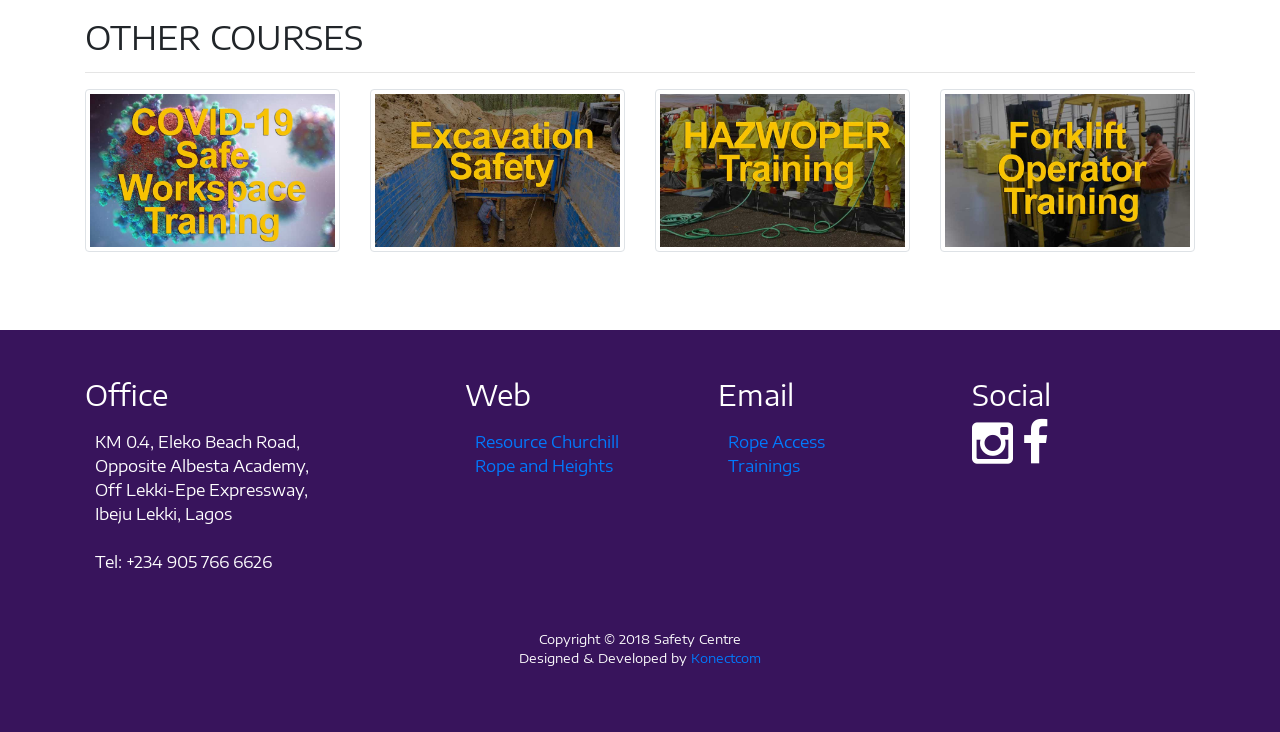Please determine the bounding box of the UI element that matches this description: Resource Churchill. The coordinates should be given as (top-left x, top-left y, bottom-right x, bottom-right y), with all values between 0 and 1.

[0.371, 0.59, 0.484, 0.617]